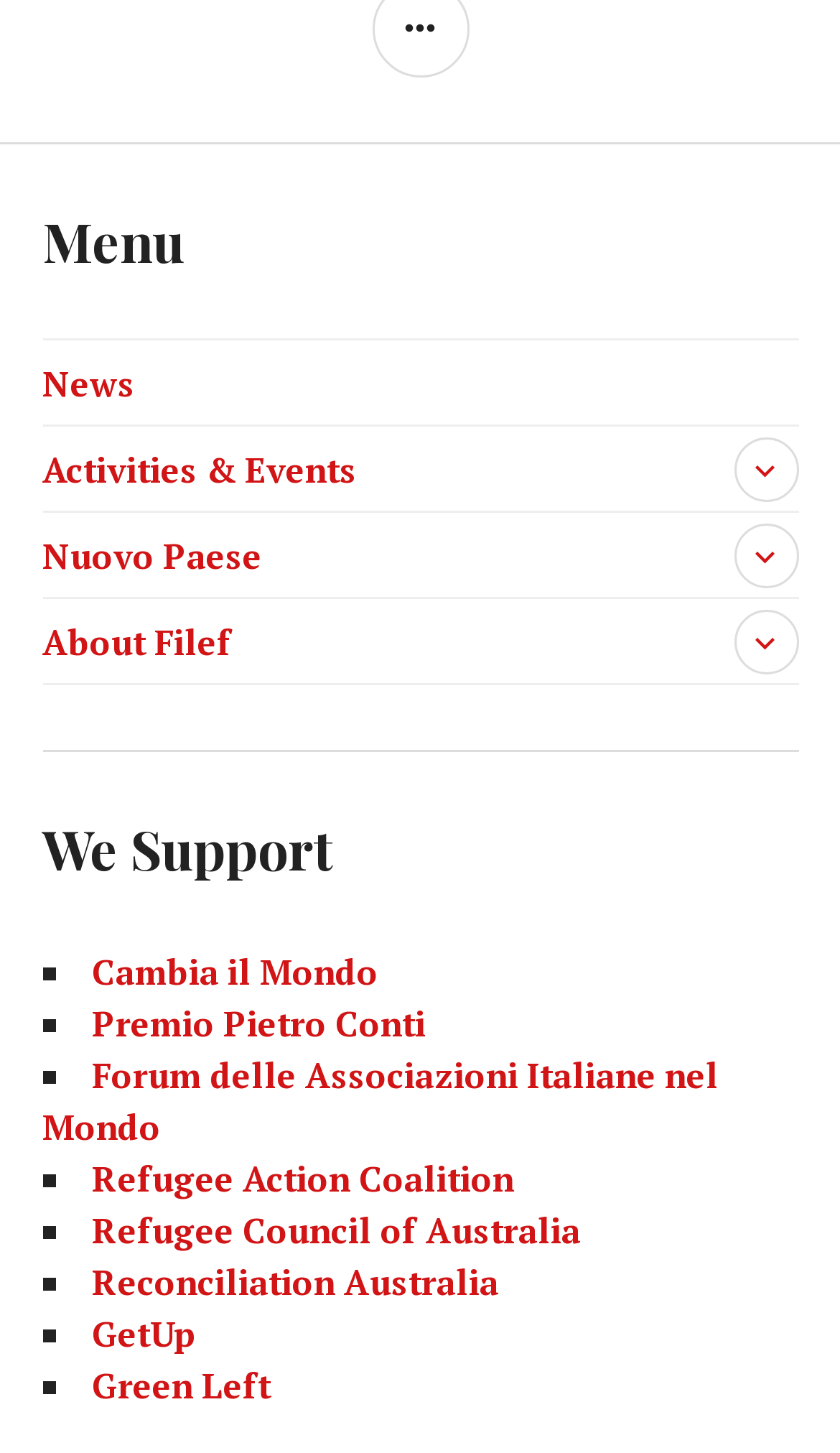Please identify the bounding box coordinates of the clickable element to fulfill the following instruction: "Expand Activities & Events". The coordinates should be four float numbers between 0 and 1, i.e., [left, top, right, bottom].

[0.873, 0.3, 0.95, 0.345]